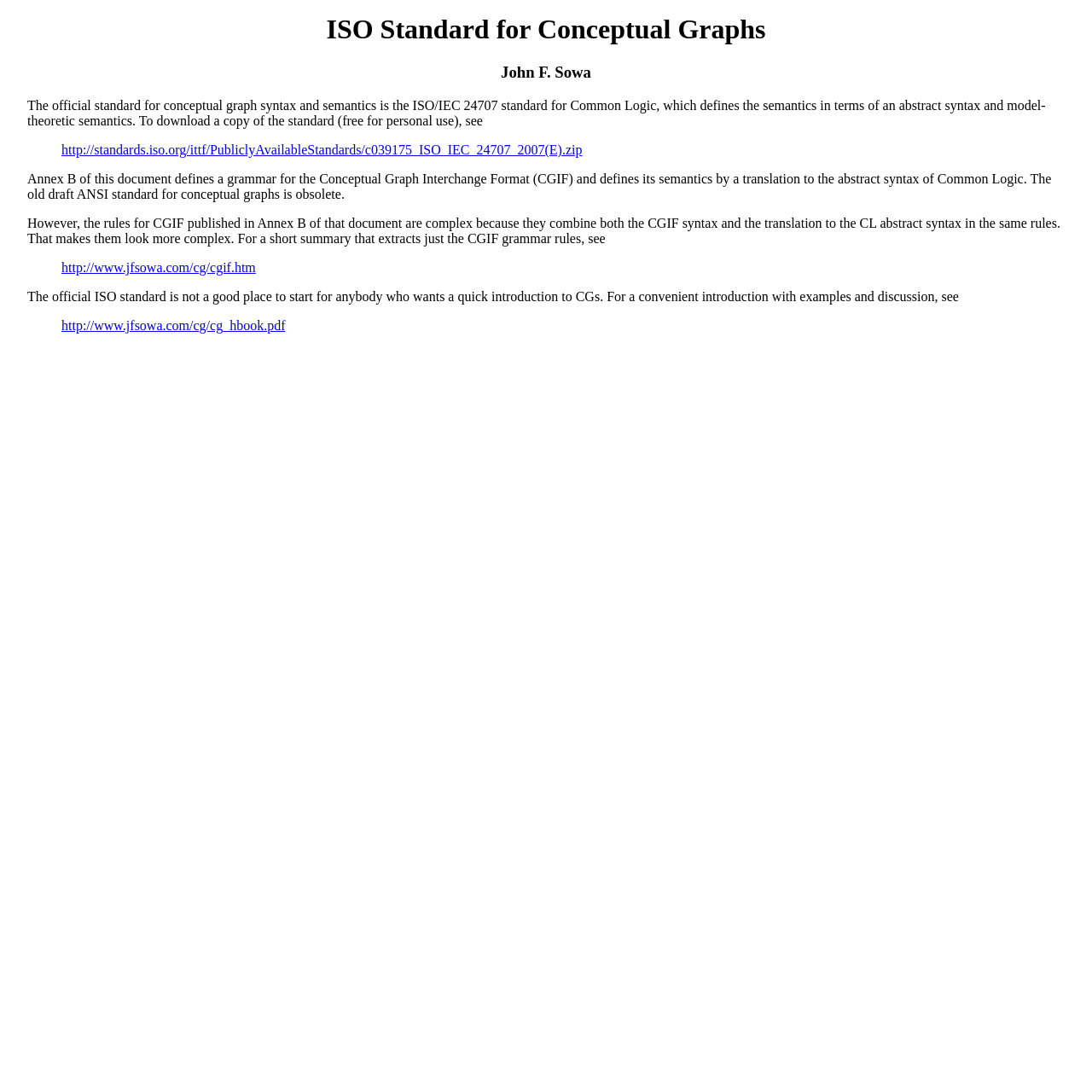Where can I download the ISO standard?
Refer to the image and offer an in-depth and detailed answer to the question.

I found the answer by looking at the link element inside the first blockquote element, which contains the URL of the ISO standard download page.